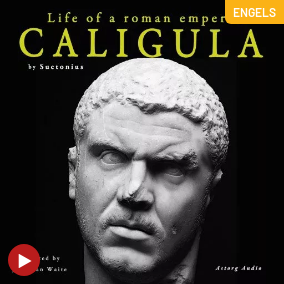Is there an audio component accompanying this title?
Using the picture, provide a one-word or short phrase answer.

Yes